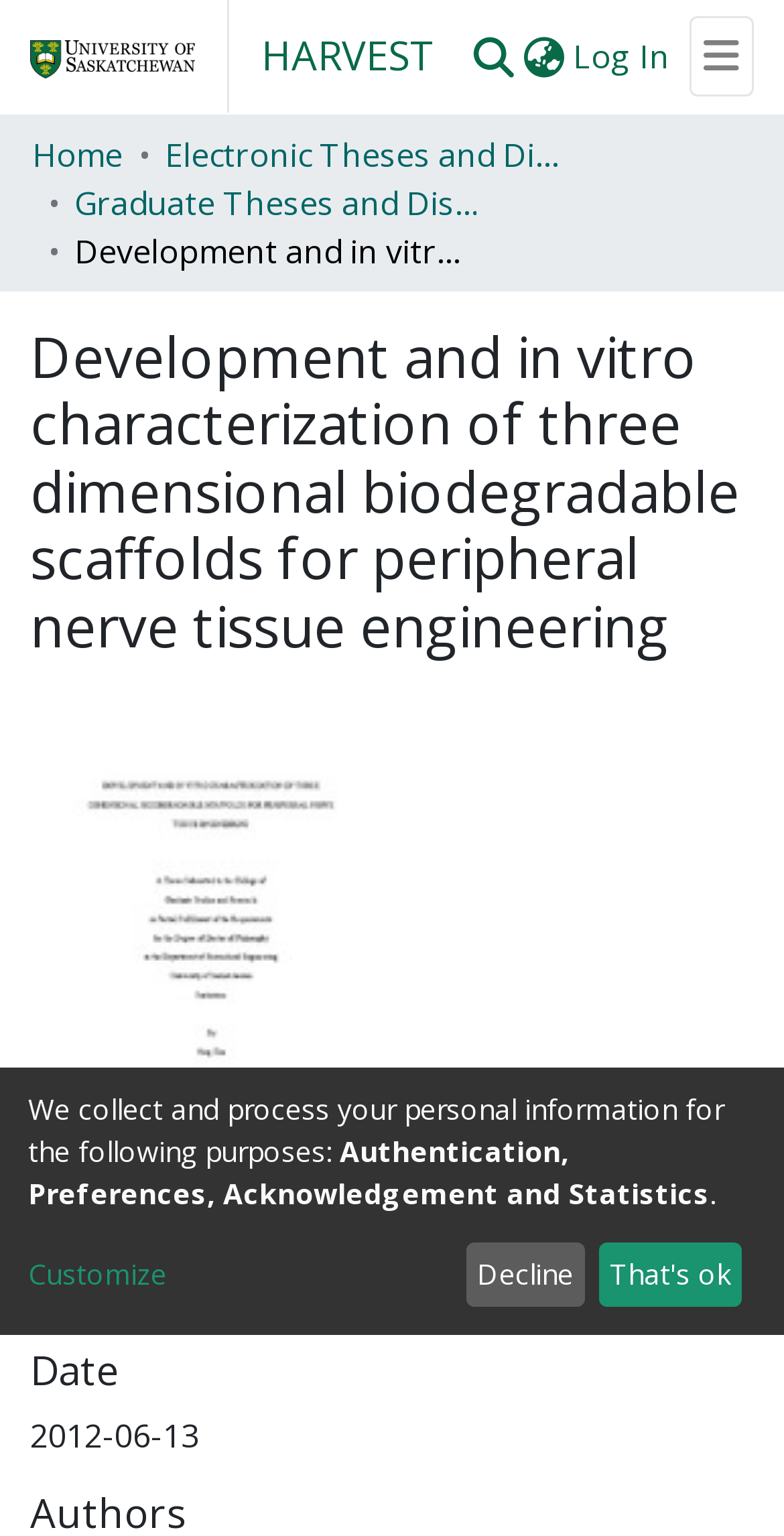Please find and generate the text of the main heading on the webpage.

Development and in vitro characterization of three dimensional biodegradable scaffolds for peripheral nerve tissue engineering